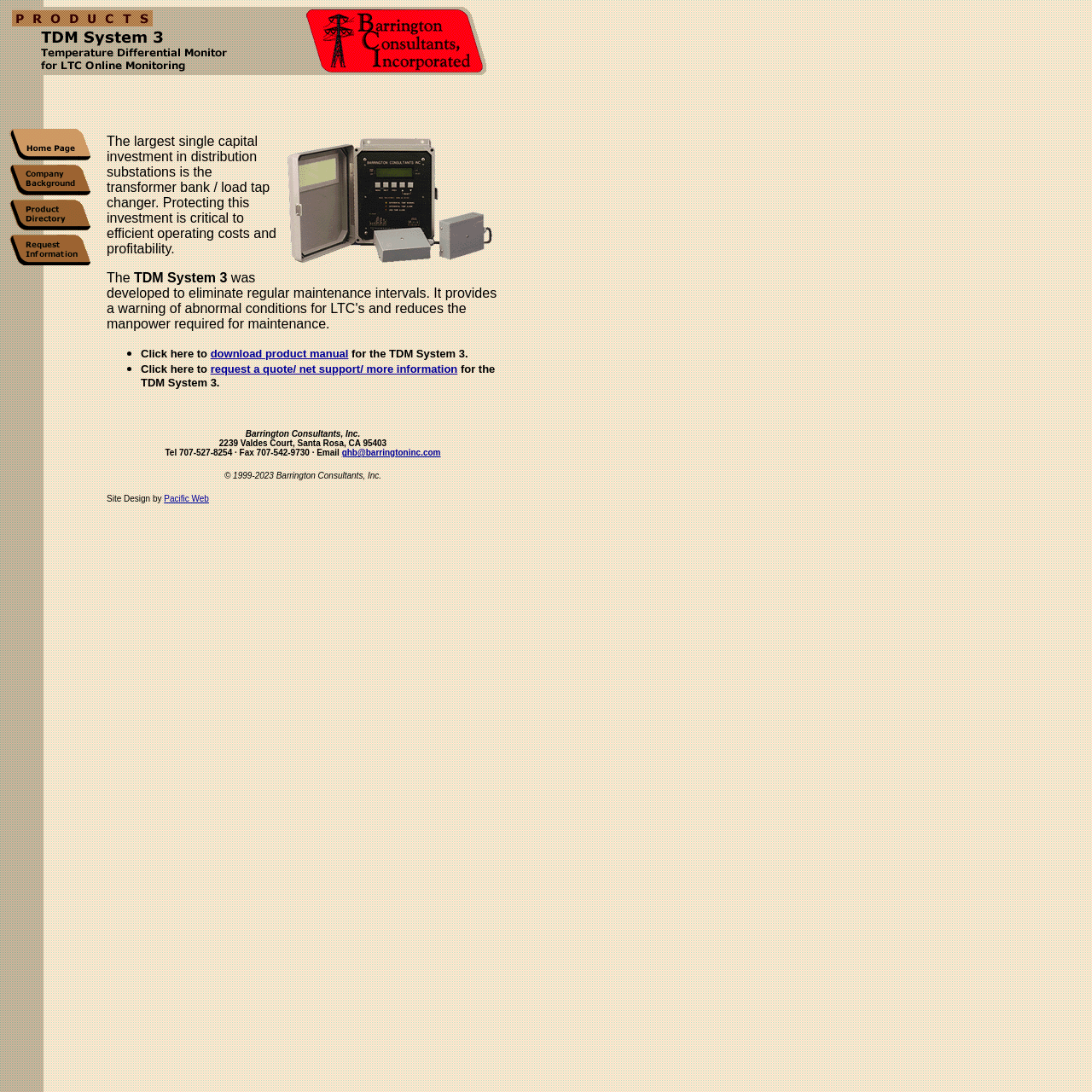Find and specify the bounding box coordinates that correspond to the clickable region for the instruction: "Click the link to request a quote".

[0.193, 0.332, 0.419, 0.344]